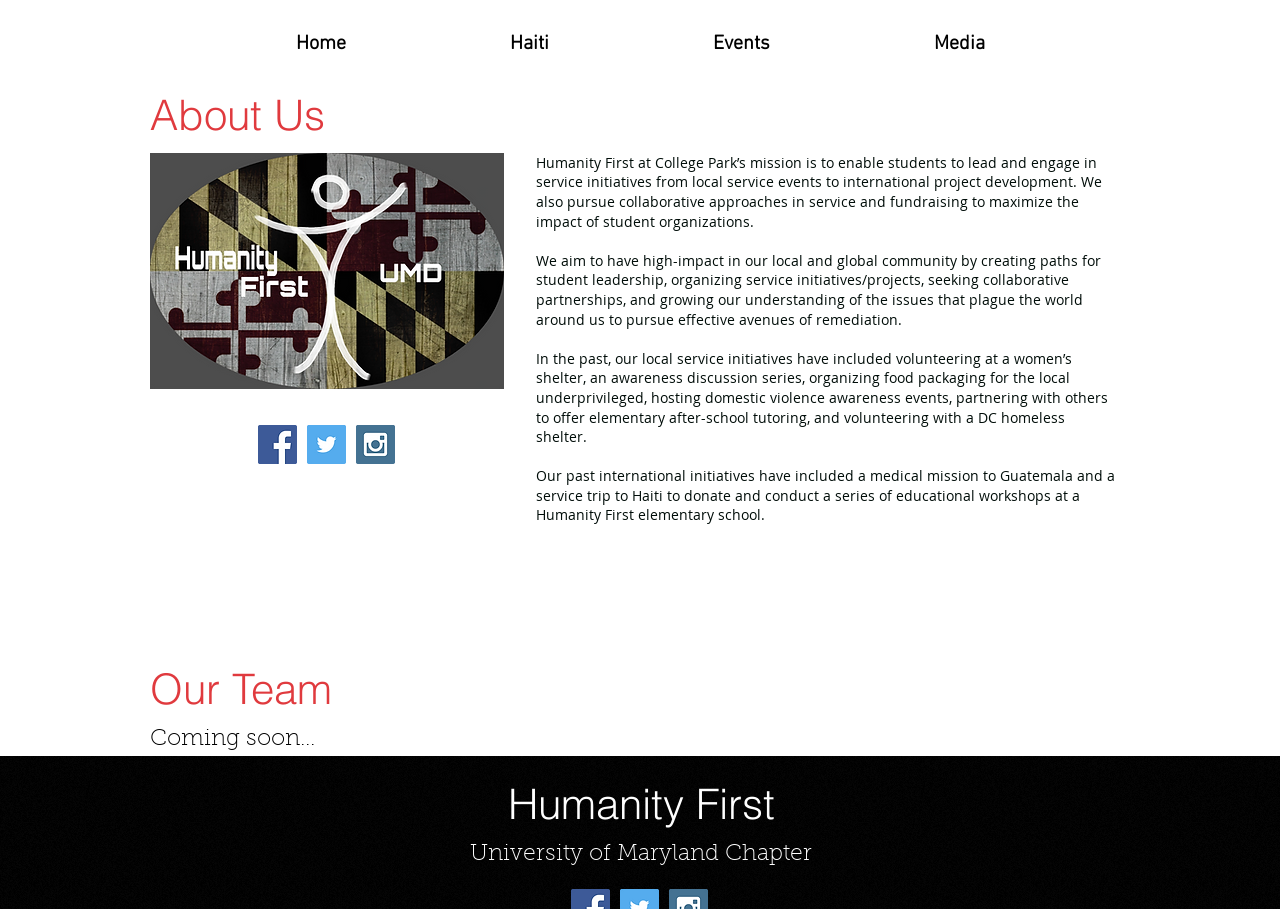Give the bounding box coordinates for the element described as: "Home".

[0.166, 0.021, 0.334, 0.076]